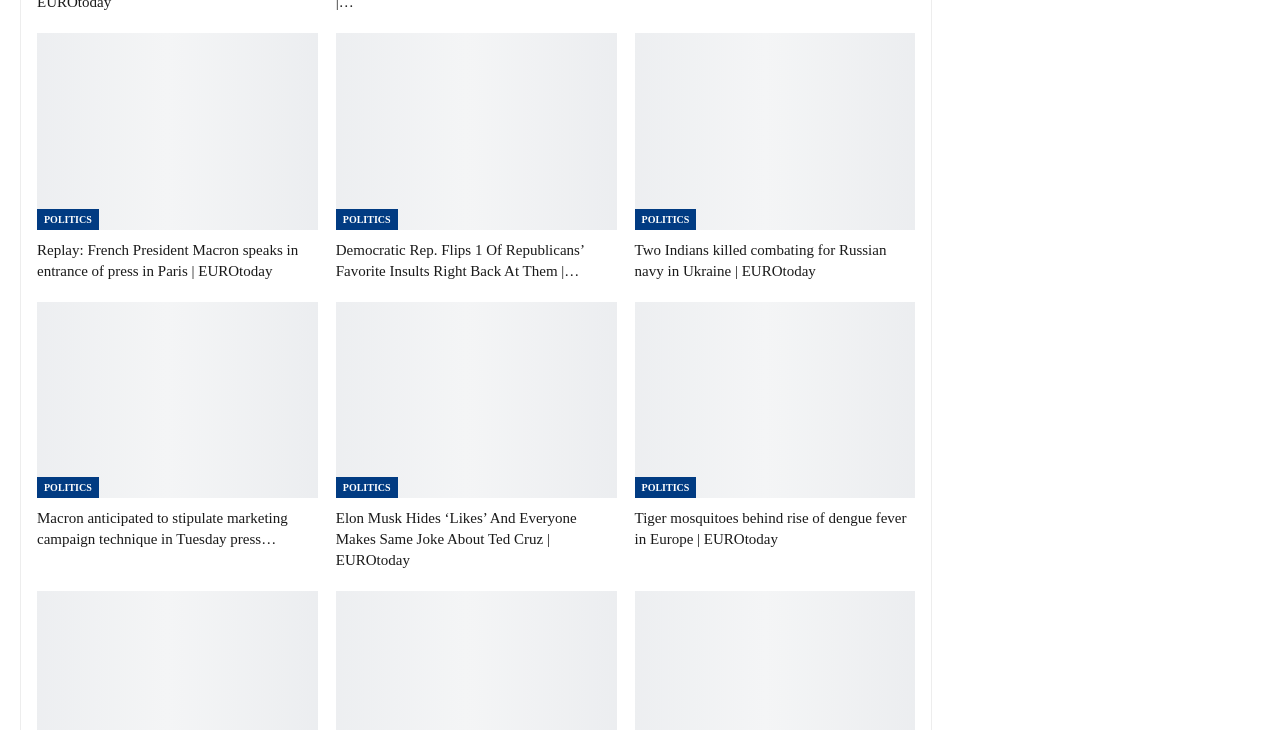How many articles are listed on this webpage?
Please give a well-detailed answer to the question.

There are 8 articles listed on this webpage because there are 8 different article titles with corresponding links, each with a category label 'POLITICS'.